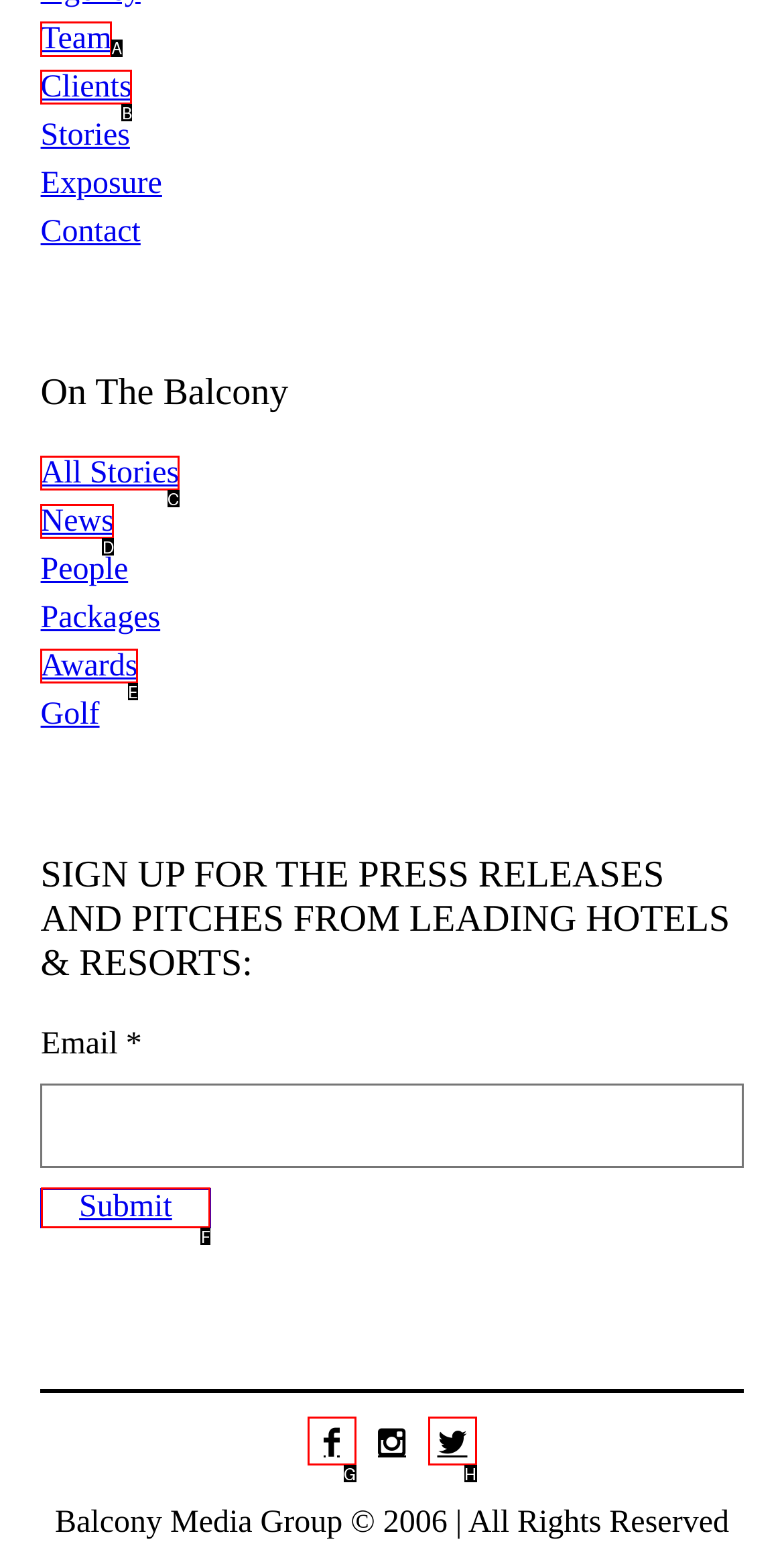Find the HTML element to click in order to complete this task: Click on the 'Team' link
Answer with the letter of the correct option.

A